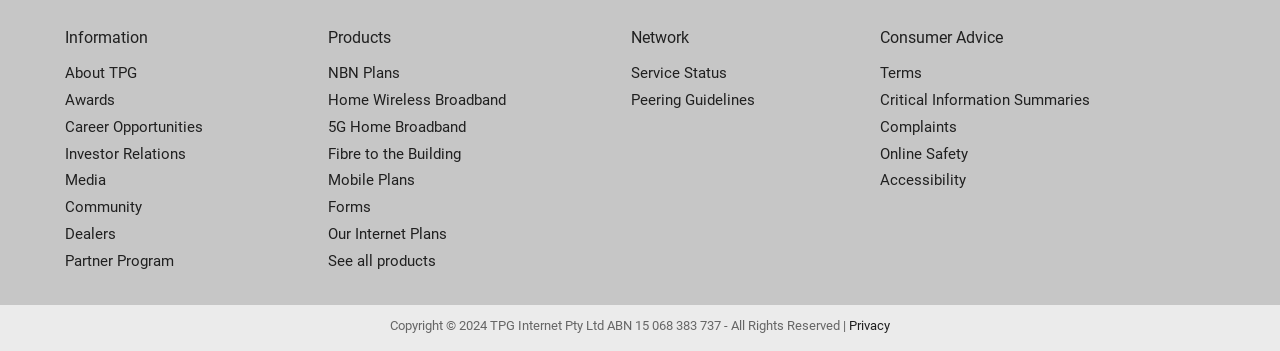Provide your answer in a single word or phrase: 
What is the text at the bottom of the webpage?

Copyright information